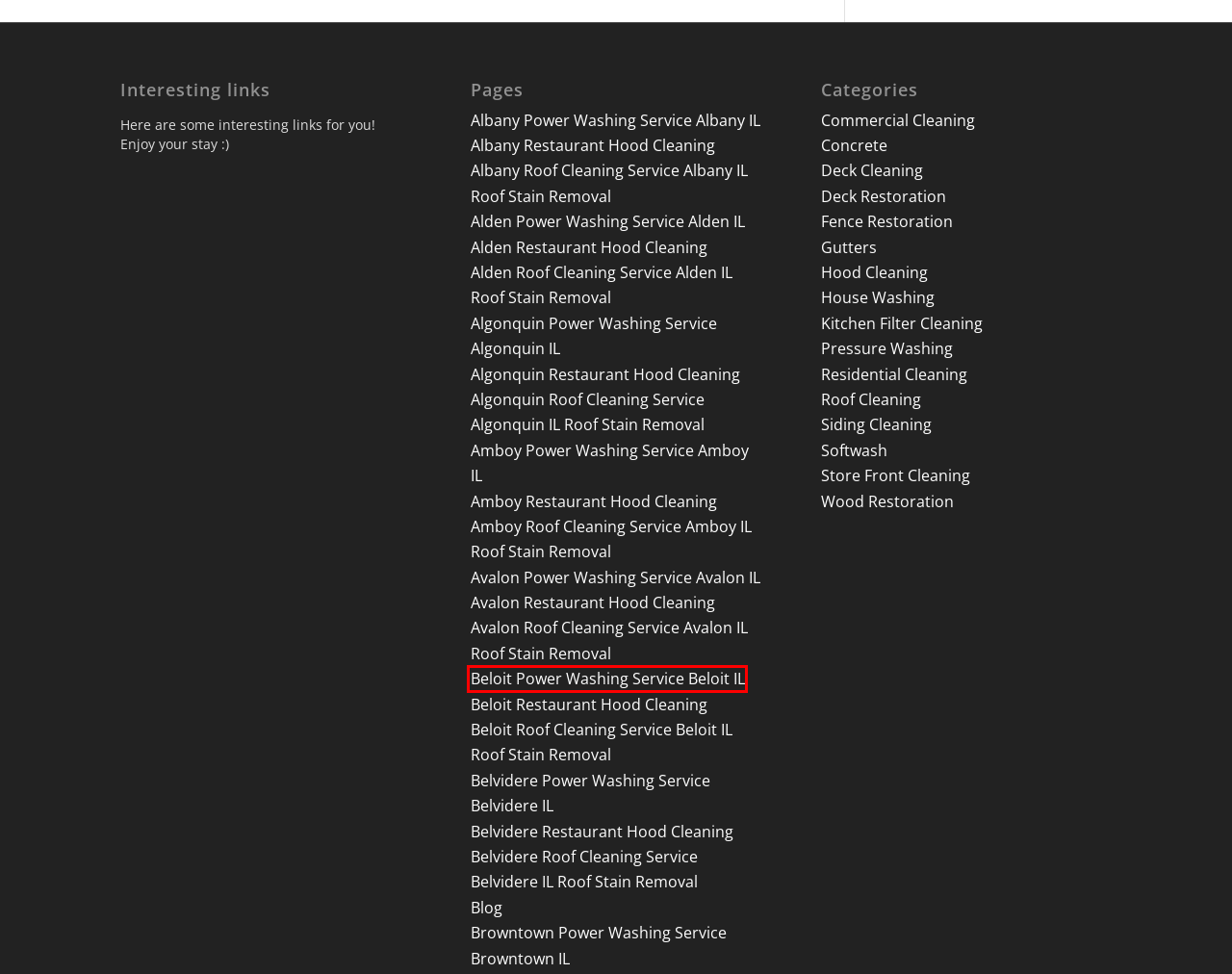Analyze the given webpage screenshot and identify the UI element within the red bounding box. Select the webpage description that best matches what you expect the new webpage to look like after clicking the element. Here are the candidates:
A. Avalon Power Washing Service Avalon IL - RPW ProWash
B. Albany Restaurant Hood Cleaning - RPW ProWash
C. Beloit Power Washing Service Beloit IL - RPW ProWash
D. Belvidere Power Washing Service Belvidere IL - RPW ProWash
E. Alden Roof Cleaning Alden IL Roof Stain Removal - RPW ProWash
F. Amboy Restaurant Hood Cleaning - RPW ProWash
G. Amboy Roof Cleaning Amboy IL Roof Stain Removal - RPW ProWash
H. Albany Roof Cleaning Albany IL Roof Stain Removal - RPW ProWash

C